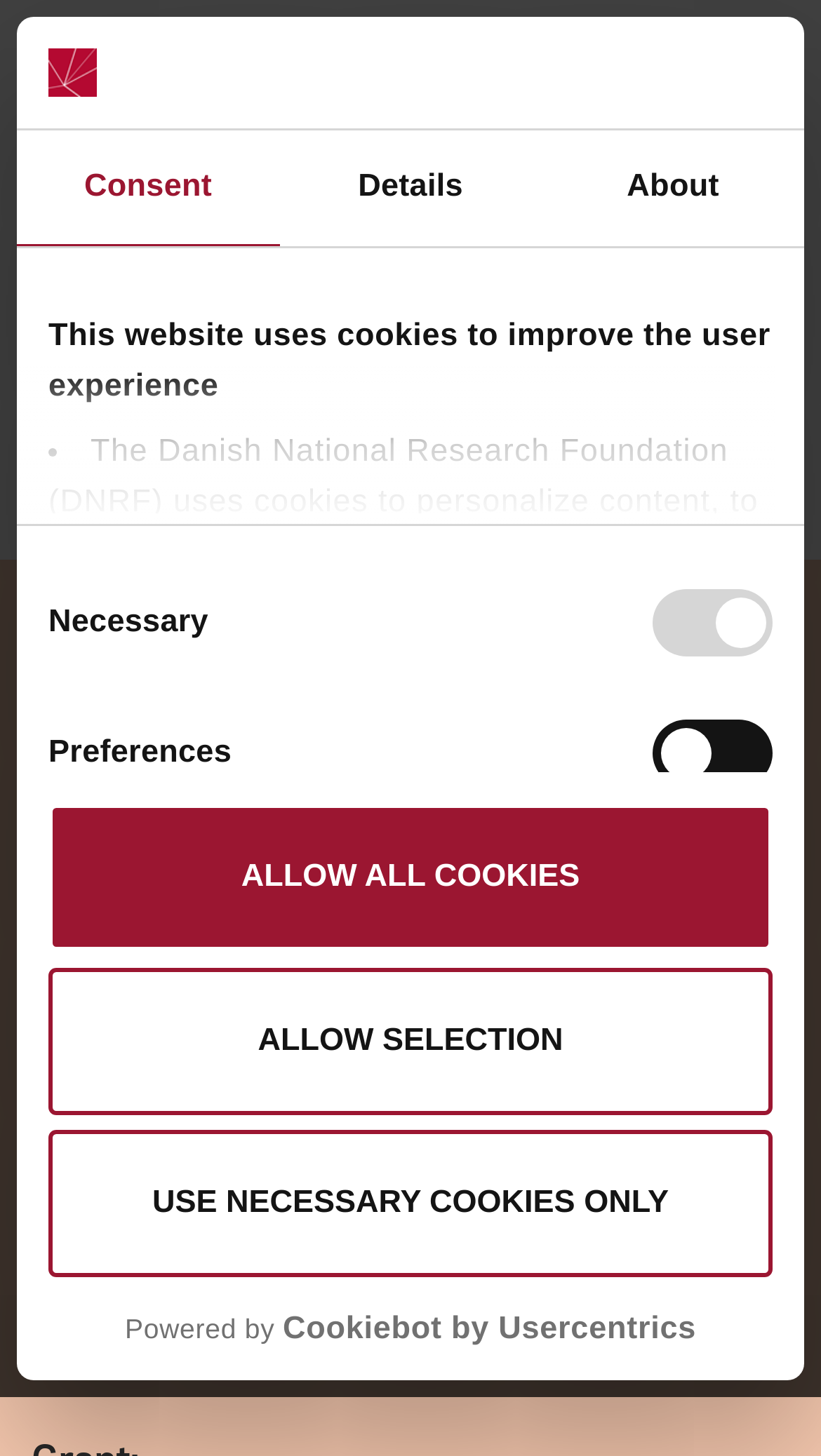Kindly respond to the following question with a single word or a brief phrase: 
What is the purpose of the cookies?

To improve the user experience